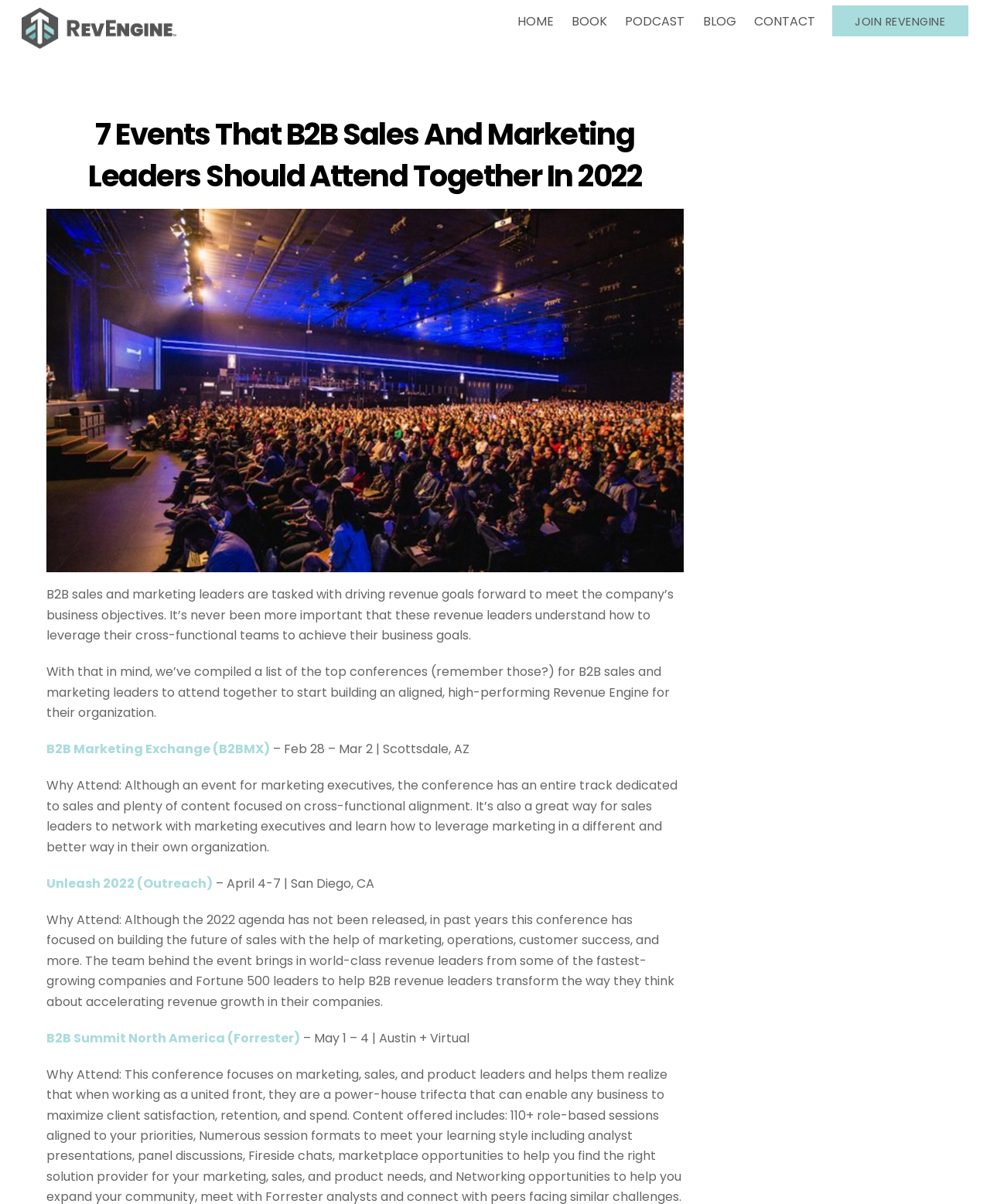Given the element description, predict the bounding box coordinates in the format (top-left x, top-left y, bottom-right x, bottom-right y), using floating point numbers between 0 and 1: alt="7 events" title="7 events"

[0.047, 0.459, 0.69, 0.474]